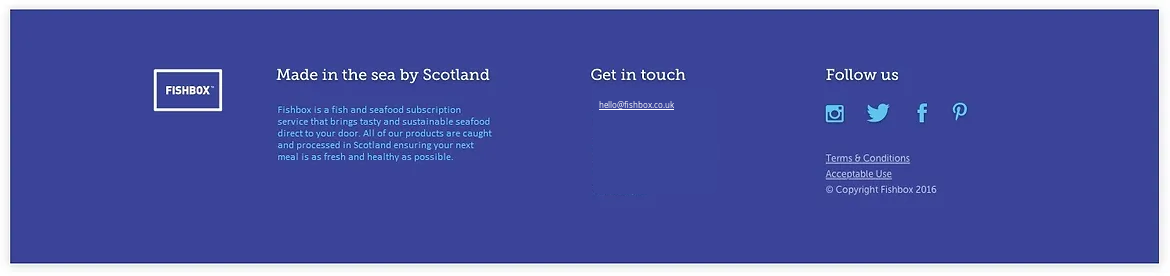How can customers get in touch with Fishbox?
Based on the visual, give a brief answer using one word or a short phrase.

Via email and social media